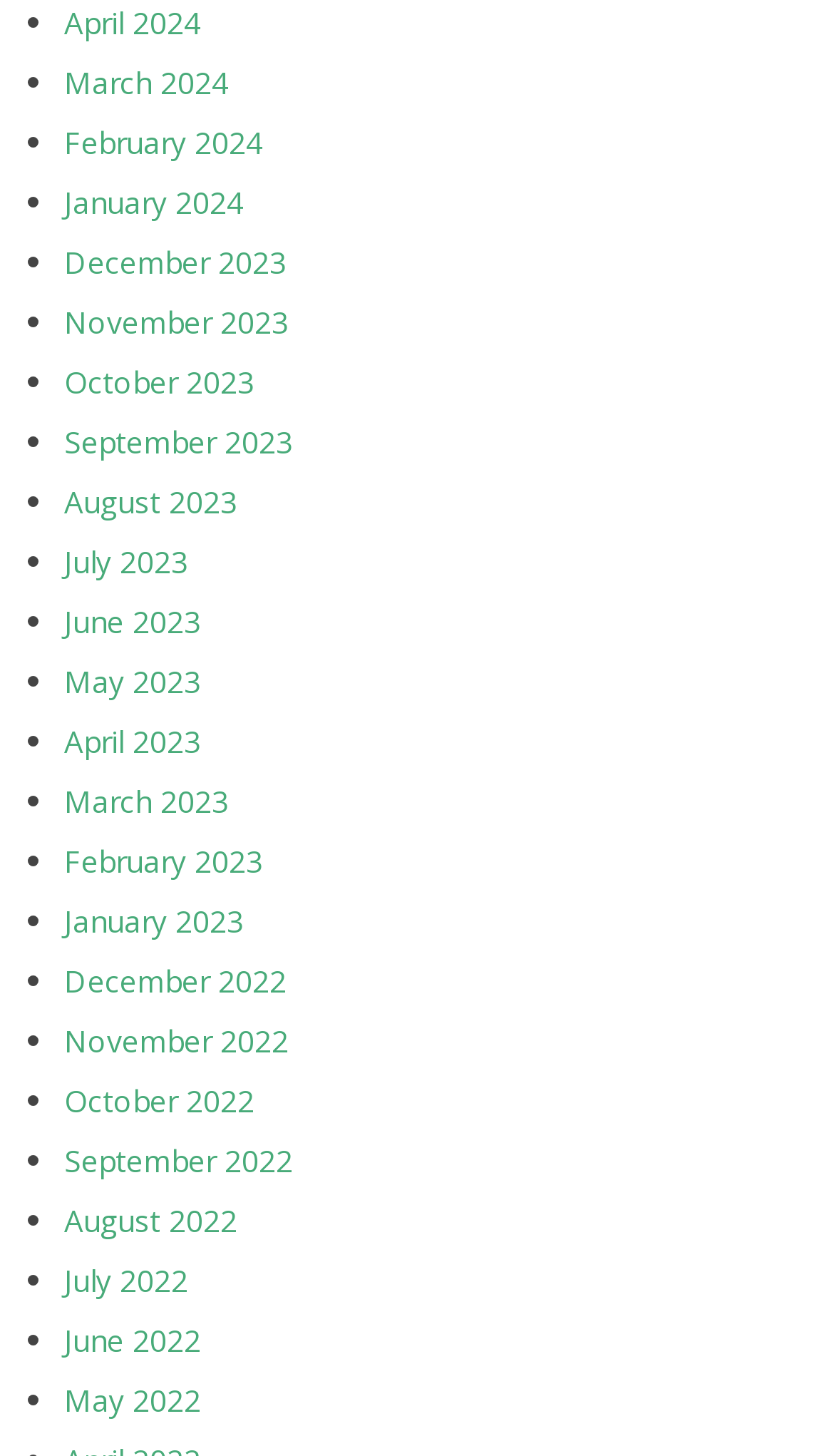What is the position of the link 'June 2023'?
Look at the screenshot and respond with a single word or phrase.

Above 'July 2023'